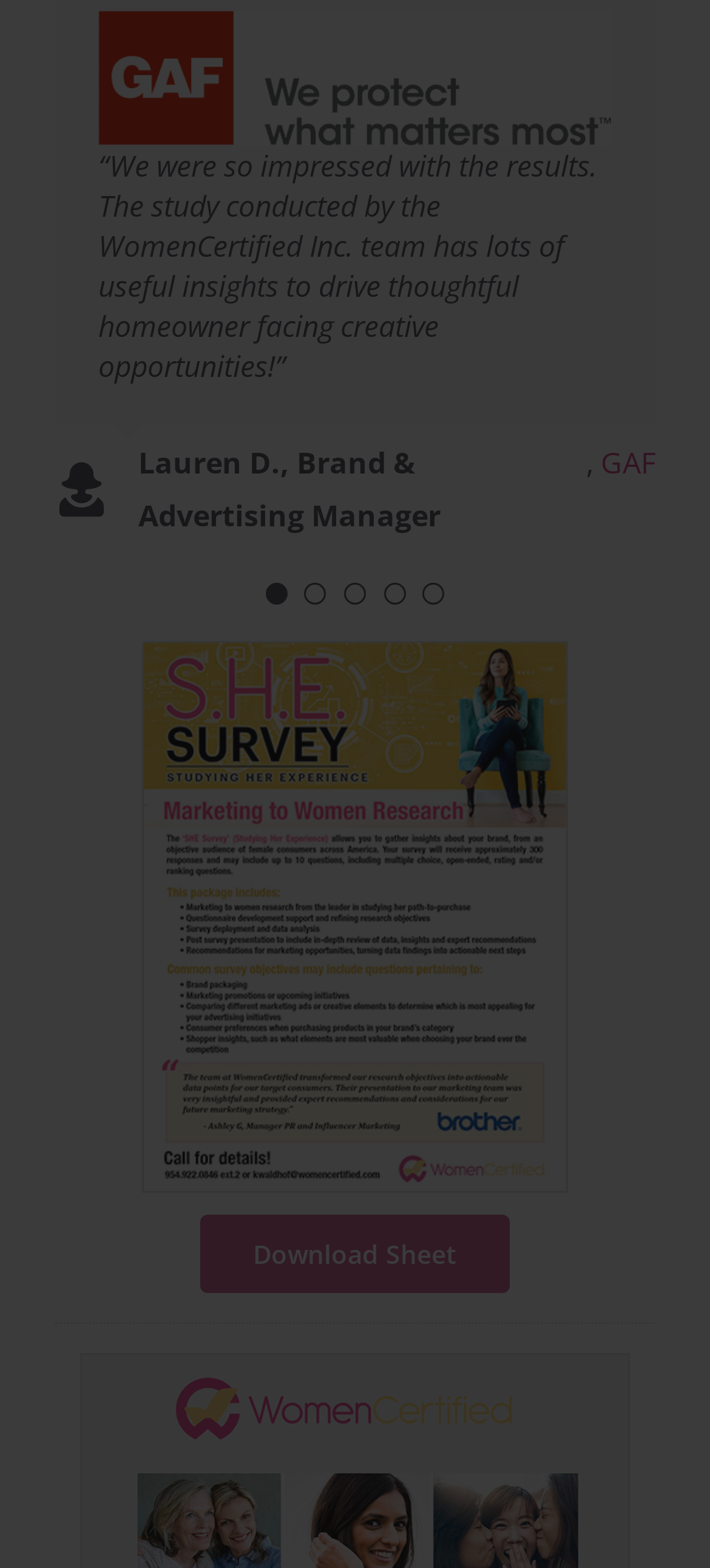Locate the bounding box coordinates of the element to click to perform the following action: 'Click on the Overhead Door link'. The coordinates should be given as four float values between 0 and 1, in the form of [left, top, right, bottom].

[0.685, 0.357, 0.923, 0.424]